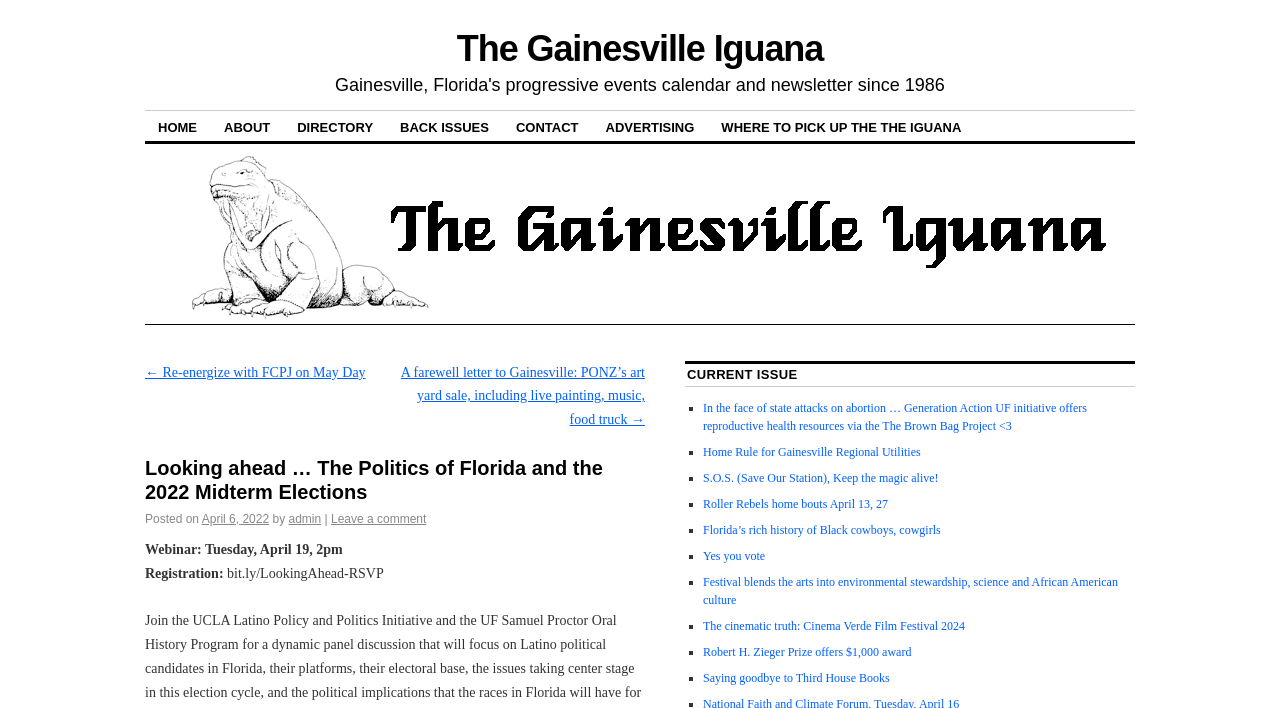Please extract the primary headline from the webpage.

Looking ahead … The Politics of Florida and the 2022 Midterm Elections